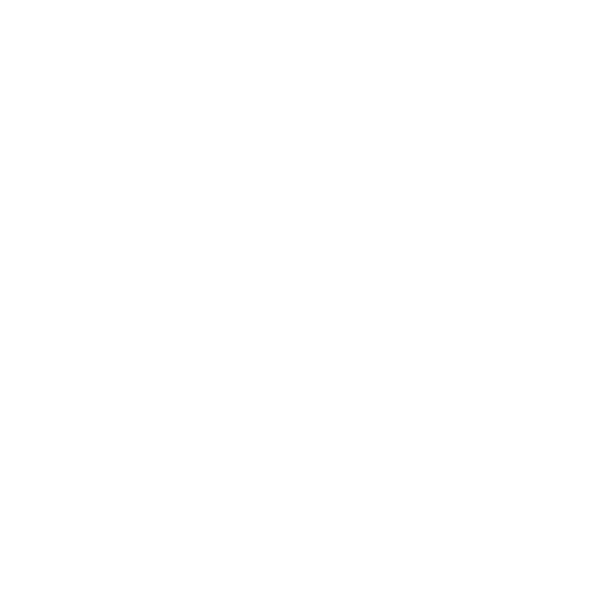Give a thorough and detailed caption for the image.

The image features a stylish and sleek icon of a shopping cart, symbolizing the shopping experience. This icon is designed to represent a cart commonly used for online shopping, embodying convenience in e-commerce. Accompanying the cart icon are dynamic elements such as navigation links, a product description, and additional information about a Sony Playstation 2 PS2 SCPH-30001 being offered for sale. The console is described as being in good working condition, with a price tag of $62.99, and includes details about what accessories are present and the item's physical condition. The shopping cart icon serves as a visual cue, inviting users to add items to their cart seamlessly during their online shopping journey.